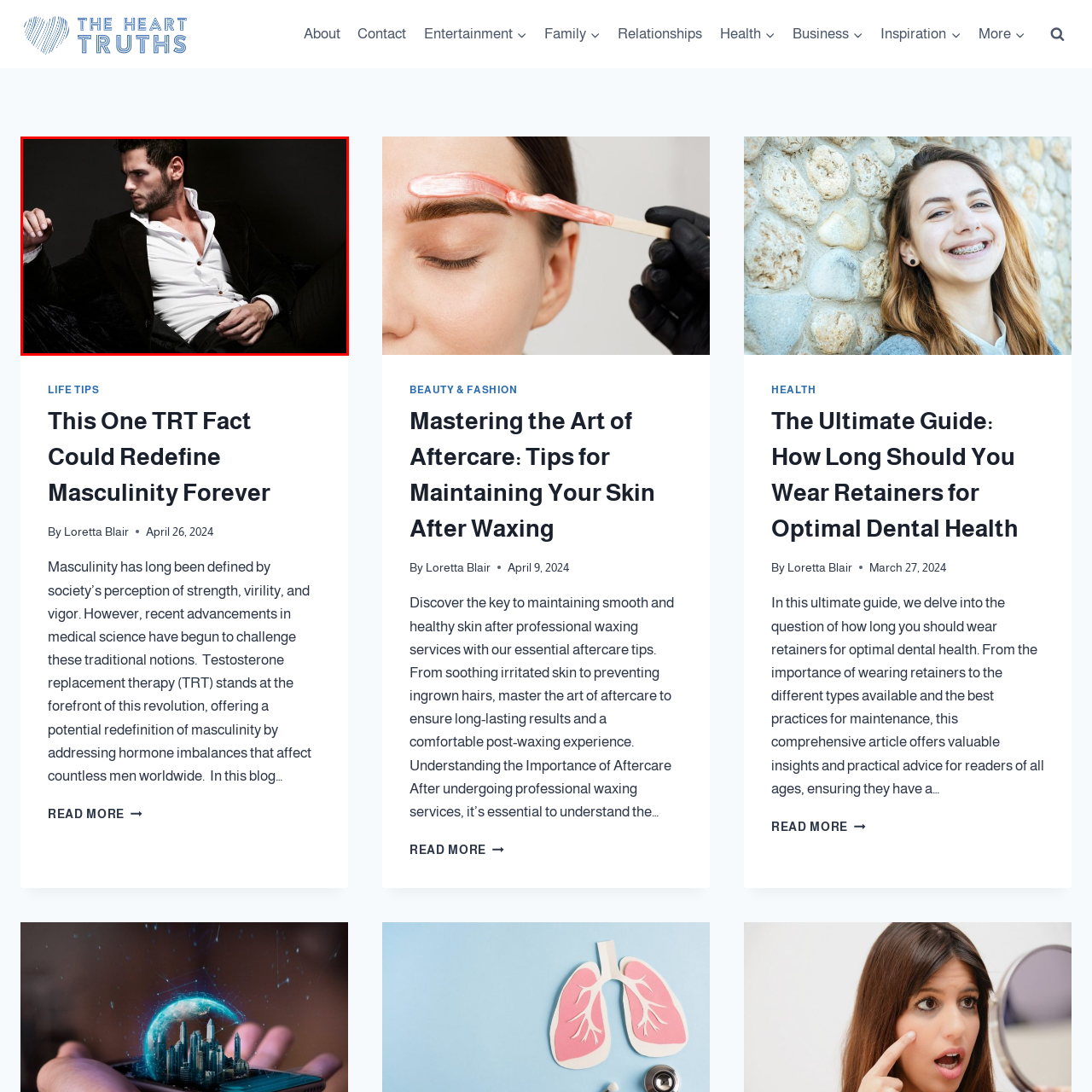Thoroughly describe the contents of the image enclosed in the red rectangle.

The image features a stylish man reclining elegantly against a dark, textured surface. He is dressed in a sophisticated outfit, featuring a fitted black jacket paired with a crisp white shirt, which is slightly unbuttoned at the collar, enhancing his charismatic look. His hair is styled neatly, and his expression exudes confidence and allure. The contrast of the dark background with his outfit draws attention to his striking features and poised demeanor, creating a captivating visual that embodies modern masculinity and refined fashion. This image accompanies an article titled "This One TRT Fact Could Redefine Masculinity Forever," suggesting a discussion about contemporary interpretations of masculinity and health.